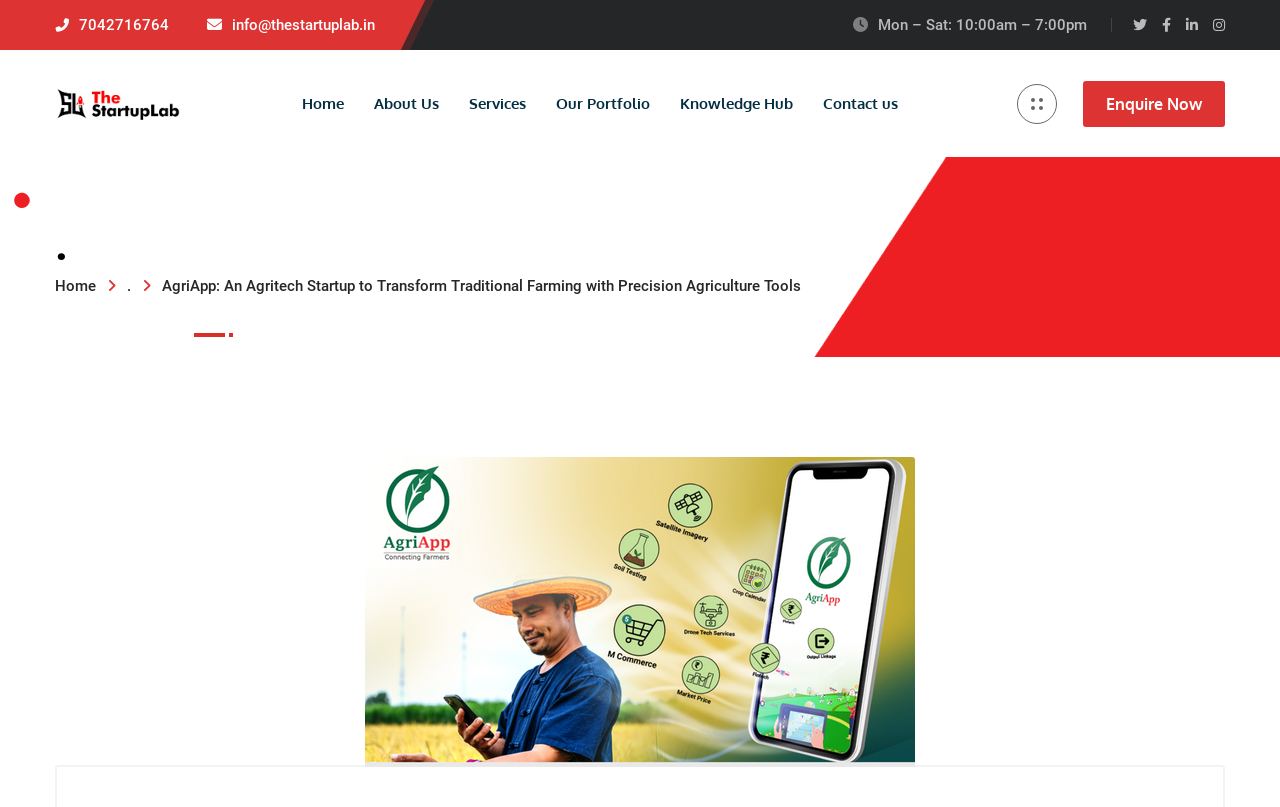Please extract the primary headline from the webpage.

AgriApp: An Agritech Startup to Transform Traditional Farming with Precision Agriculture Tools